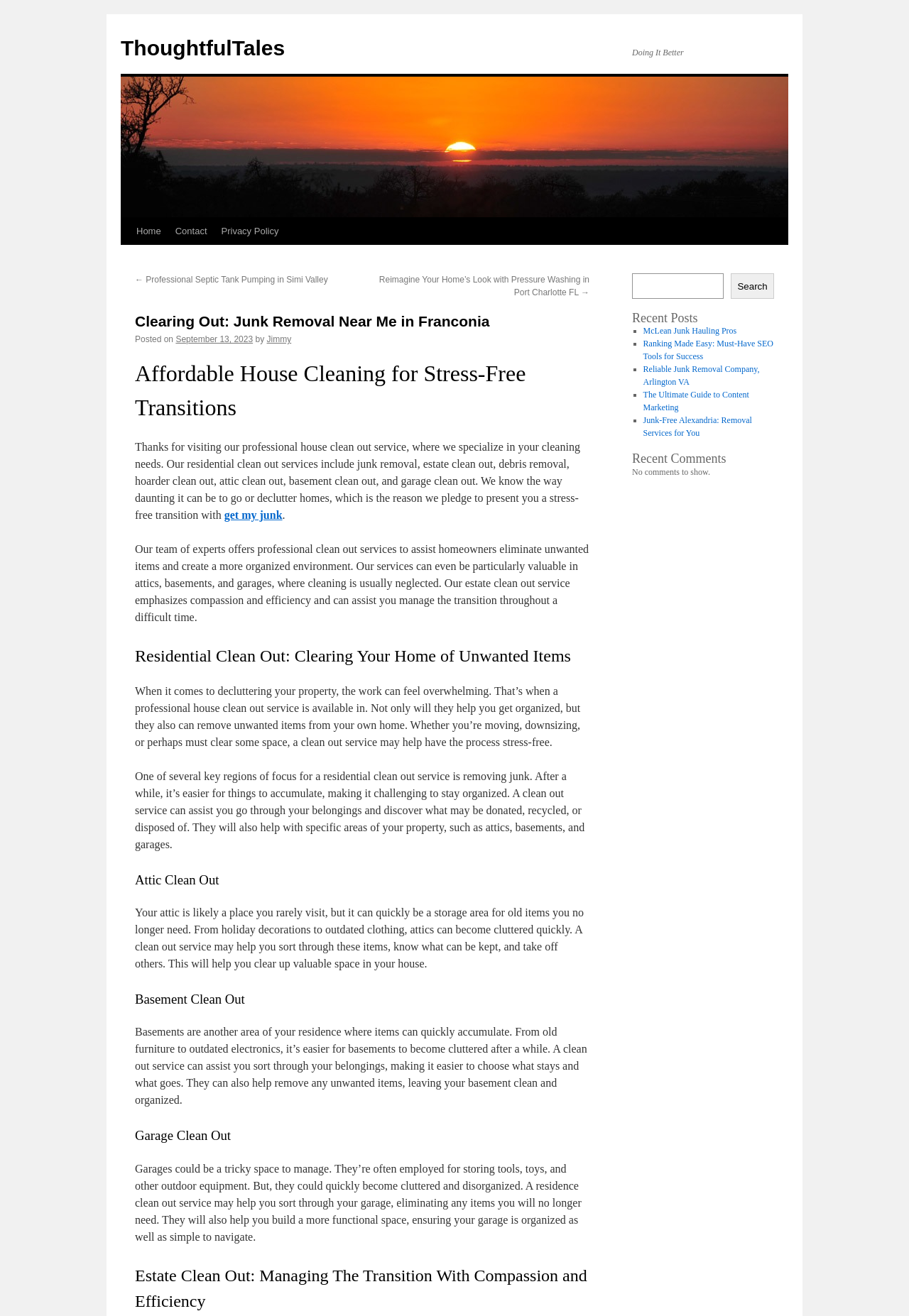Can you find the bounding box coordinates for the UI element given this description: "Home"? Provide the coordinates as four float numbers between 0 and 1: [left, top, right, bottom].

[0.142, 0.166, 0.185, 0.186]